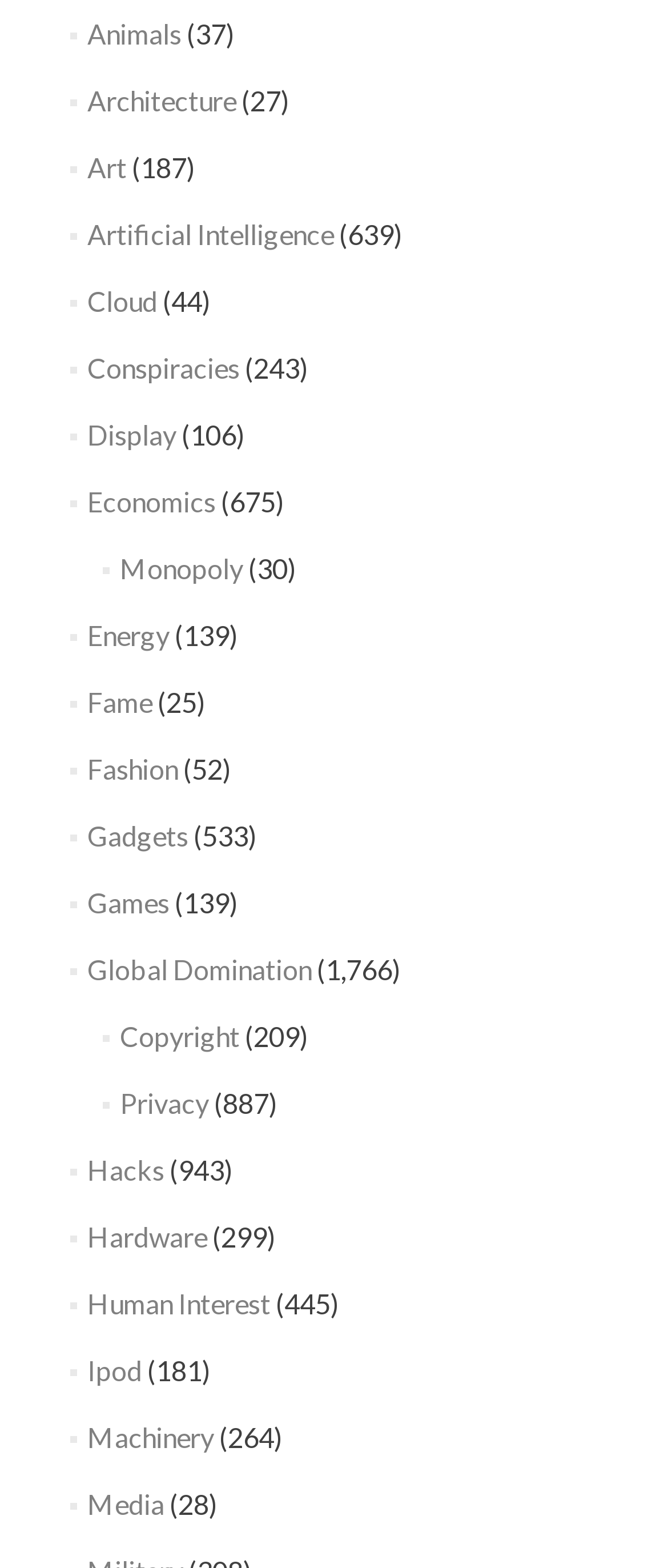Please identify the coordinates of the bounding box for the clickable region that will accomplish this instruction: "Explore Artificial Intelligence".

[0.13, 0.139, 0.5, 0.16]